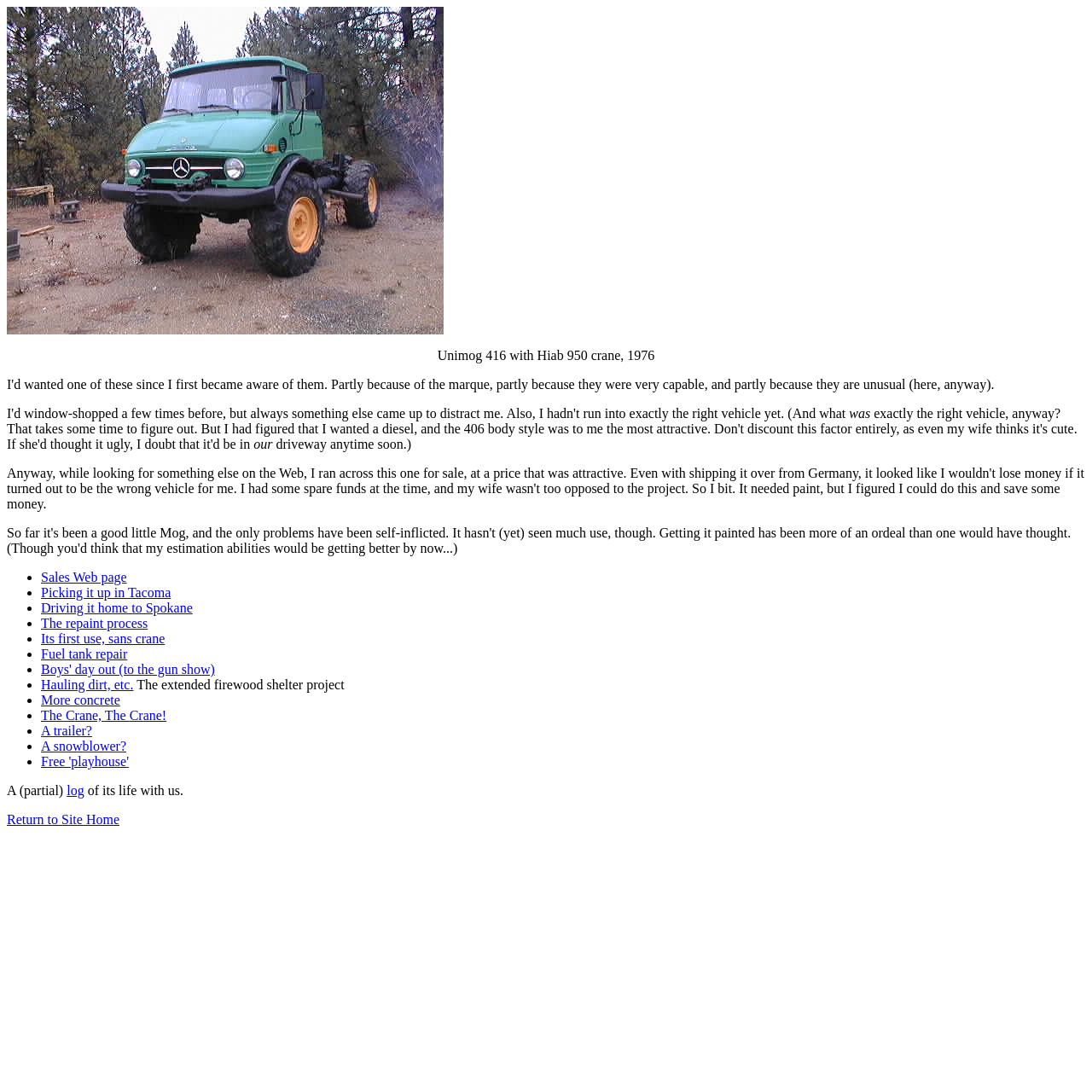What is the context of the 'log' mentioned on the webpage?
Using the visual information, reply with a single word or short phrase.

A log of its life with us